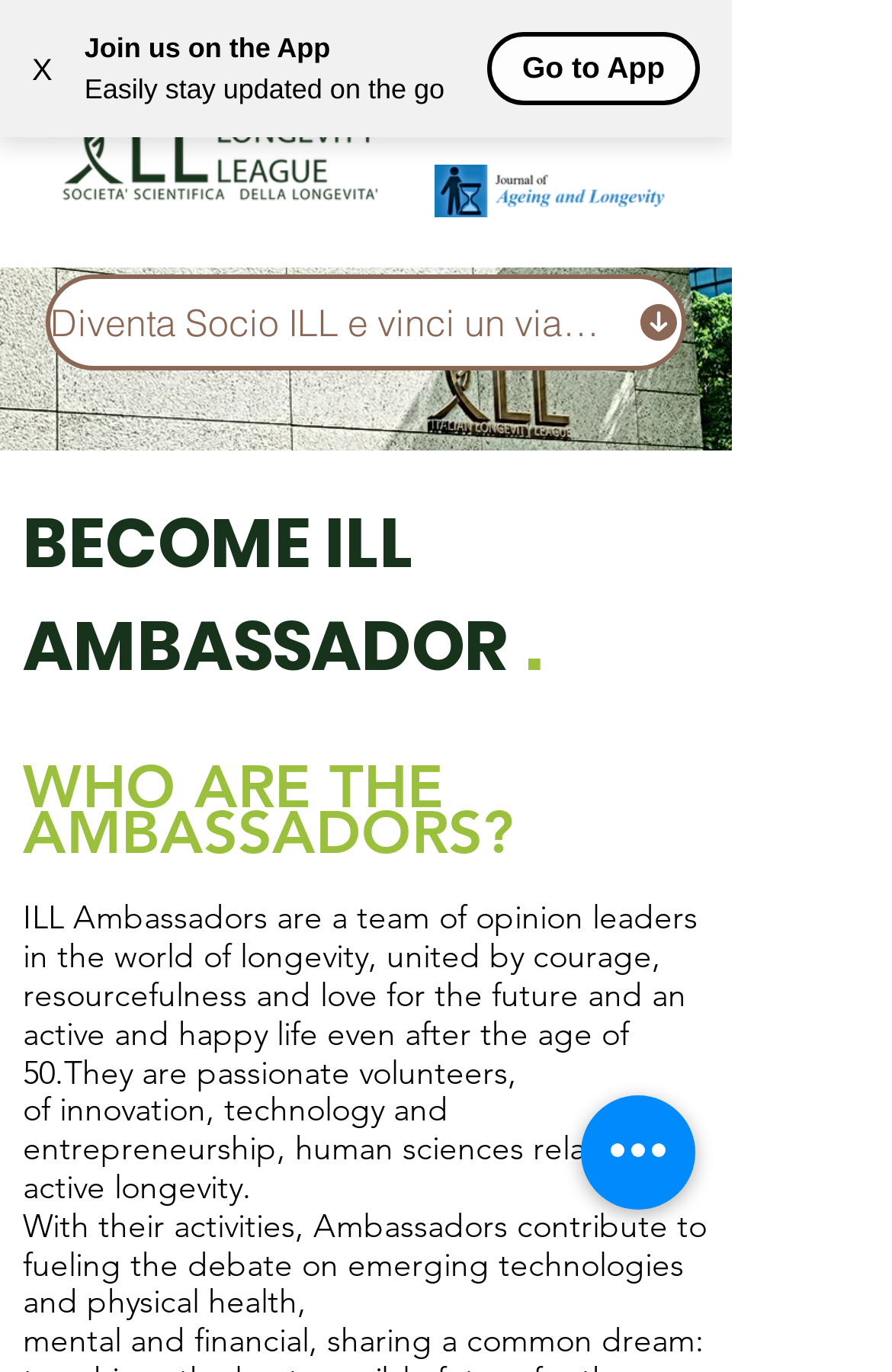What is the theme of the webpage?
Using the image, respond with a single word or phrase.

Longevity